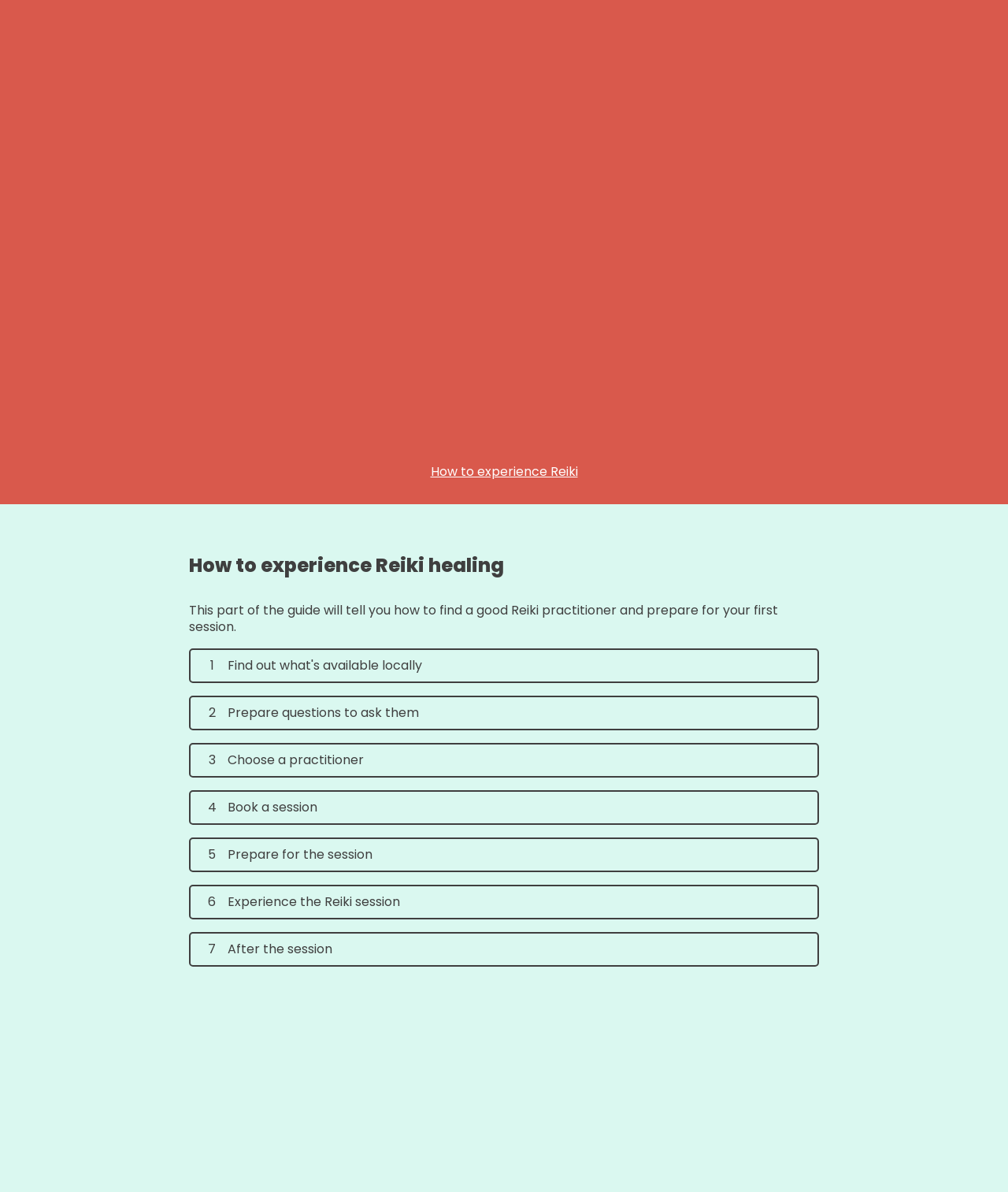Please locate the bounding box coordinates of the element that should be clicked to complete the given instruction: "Click on 'How to experience Reiki'".

[0.427, 0.39, 0.573, 0.402]